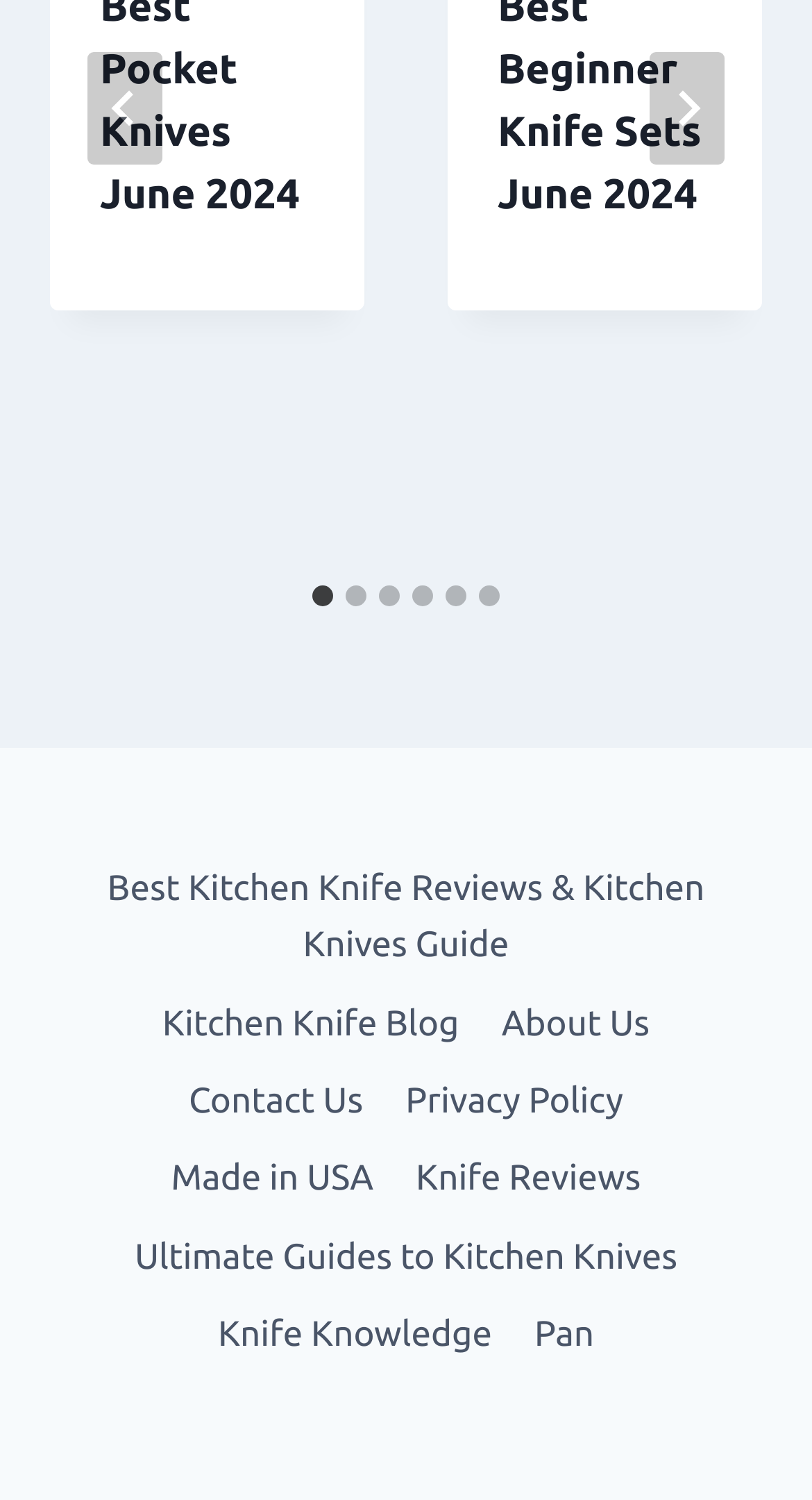Please mark the bounding box coordinates of the area that should be clicked to carry out the instruction: "View the Best Kitchen Knife Reviews & Kitchen Knives Guide".

[0.062, 0.567, 0.938, 0.656]